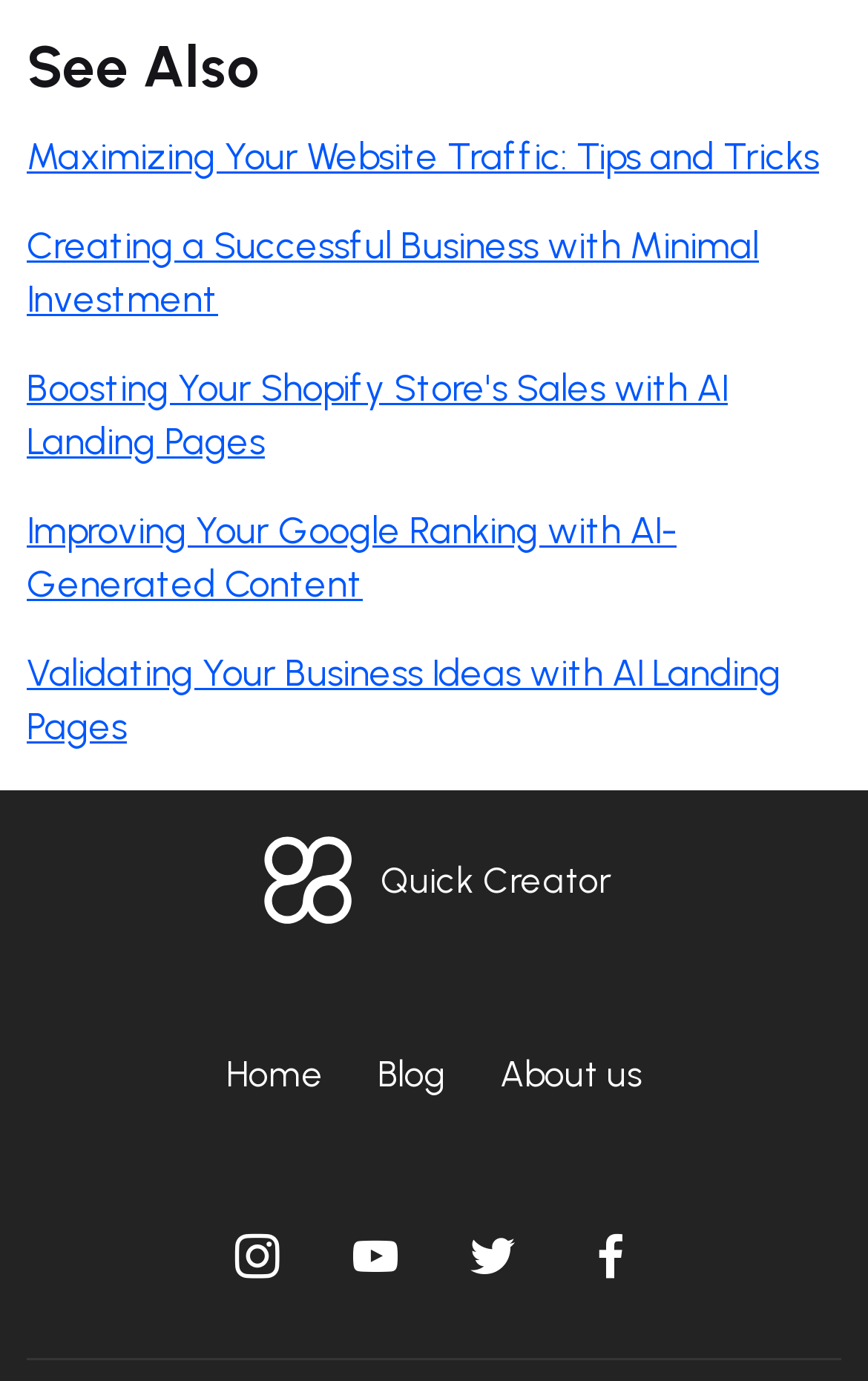Identify the bounding box coordinates of the area that should be clicked in order to complete the given instruction: "Visit the blog". The bounding box coordinates should be four float numbers between 0 and 1, i.e., [left, top, right, bottom].

[0.435, 0.762, 0.514, 0.793]